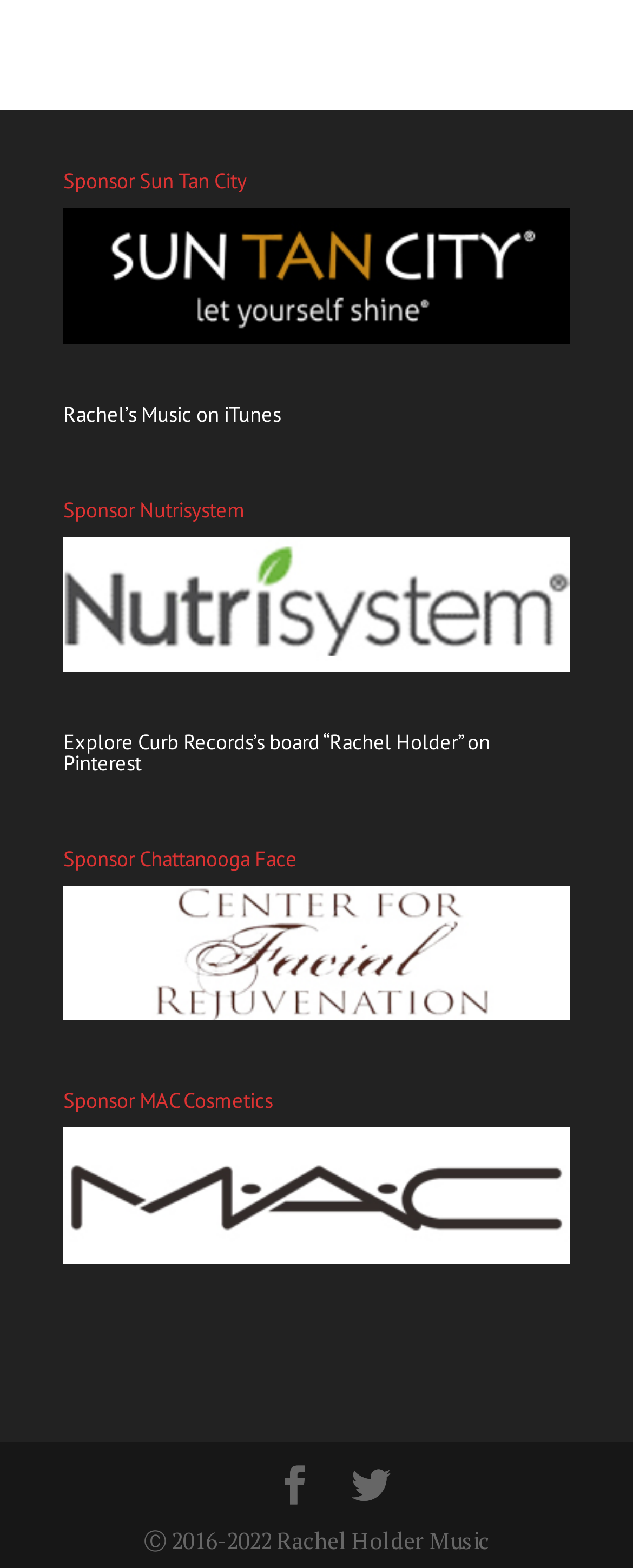Given the webpage screenshot and the description, determine the bounding box coordinates (top-left x, top-left y, bottom-right x, bottom-right y) that define the location of the UI element matching this description: Rachel’s Music on iTunes

[0.1, 0.255, 0.444, 0.273]